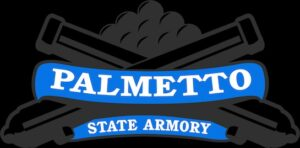Detail every aspect of the image in your description.

The image features the logo of "Palmetto State Armory," prominently displaying the brand name in bold, large white letters outlined in blue. Below the brand name, "STATE ARMORY" is presented in a smaller font, emphasizing the identity of the company. The logo is framed by two graphic depictions of crossed firearms, set against a black background, which enhances the visibility and impact of the design. This branding is associated with a company known for its firearms, ammunition, and outdoor gear, catering to enthusiasts of shooting sports and self-defense training.